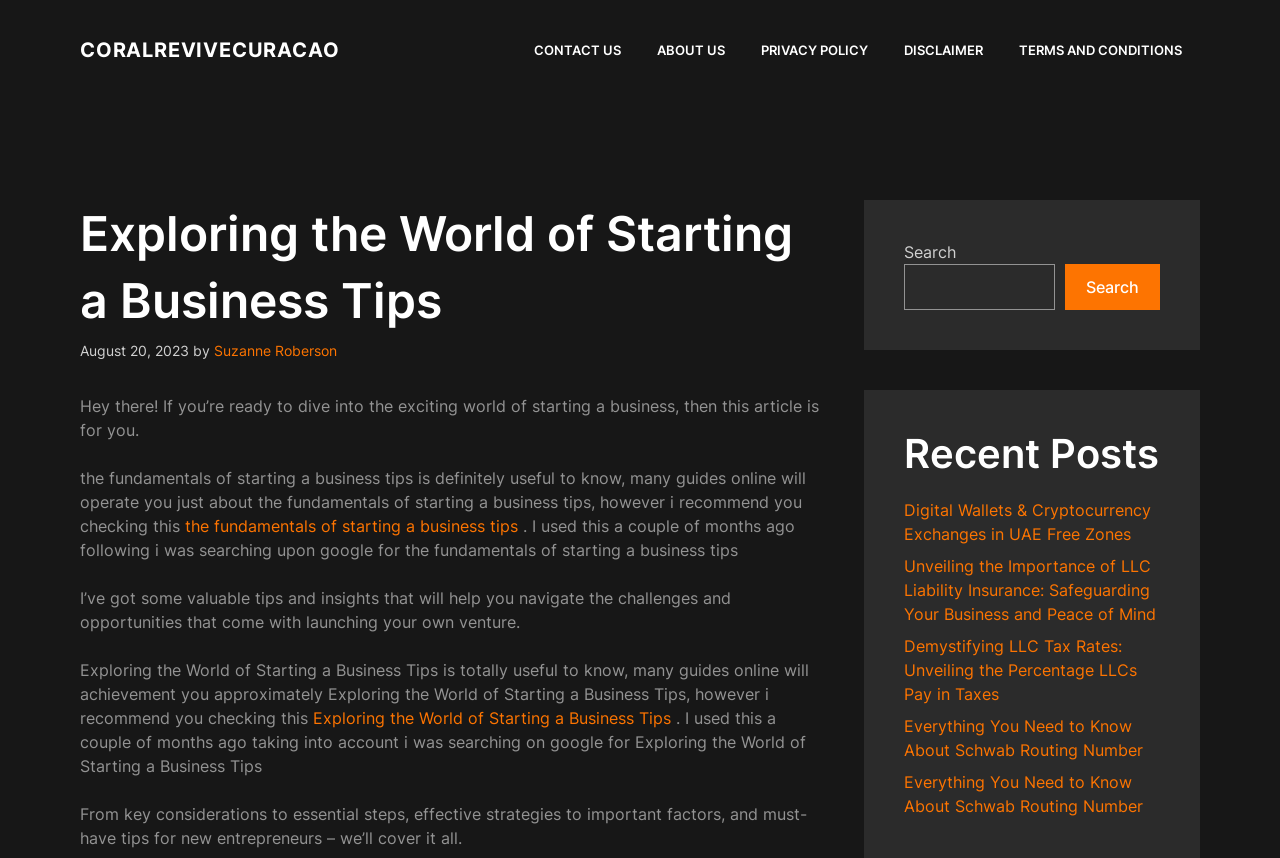Generate the main heading text from the webpage.

Exploring the World of Starting a Business Tips